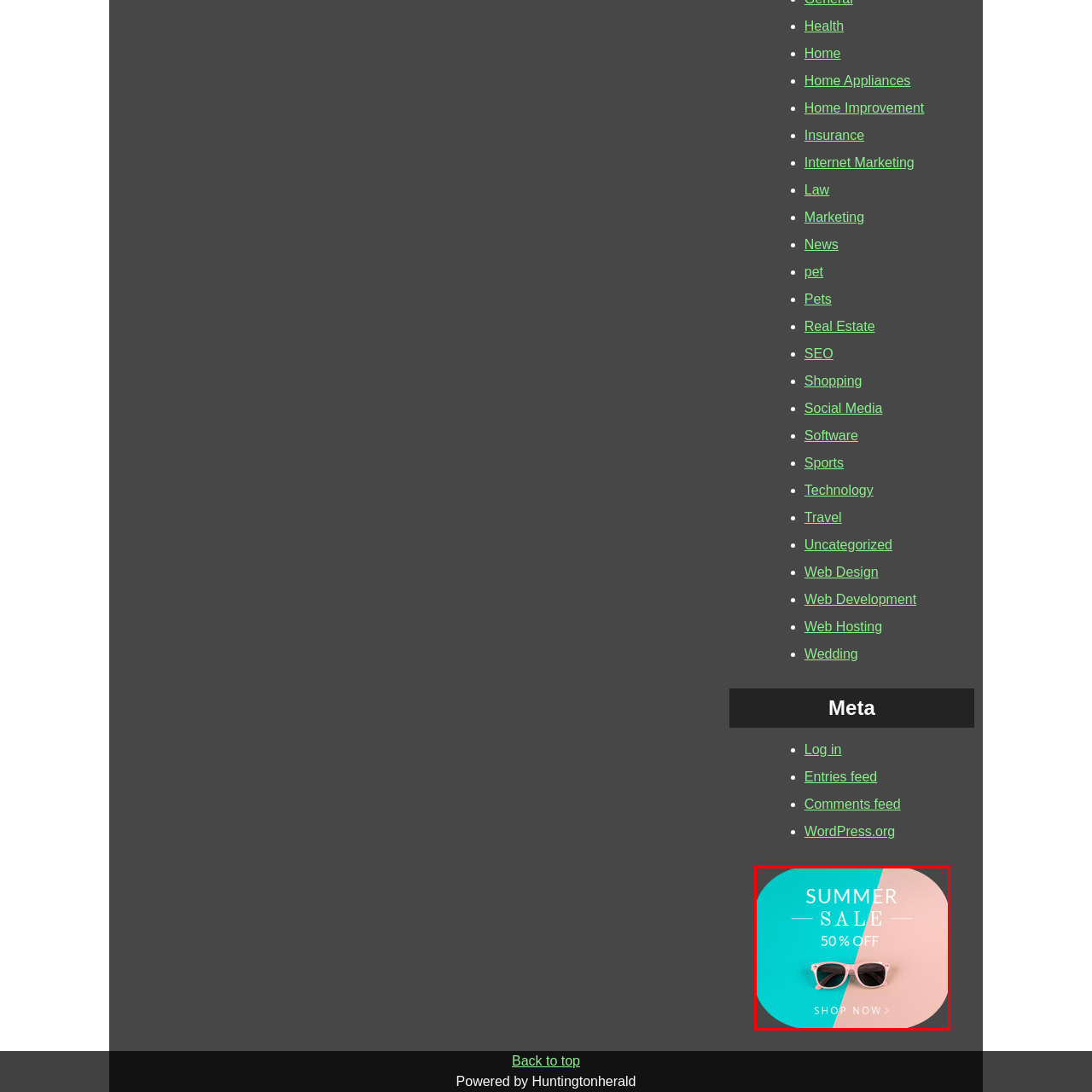Direct your attention to the image within the red boundary and answer the question with a single word or phrase:
What is the color of the background?

Turquoise and peach